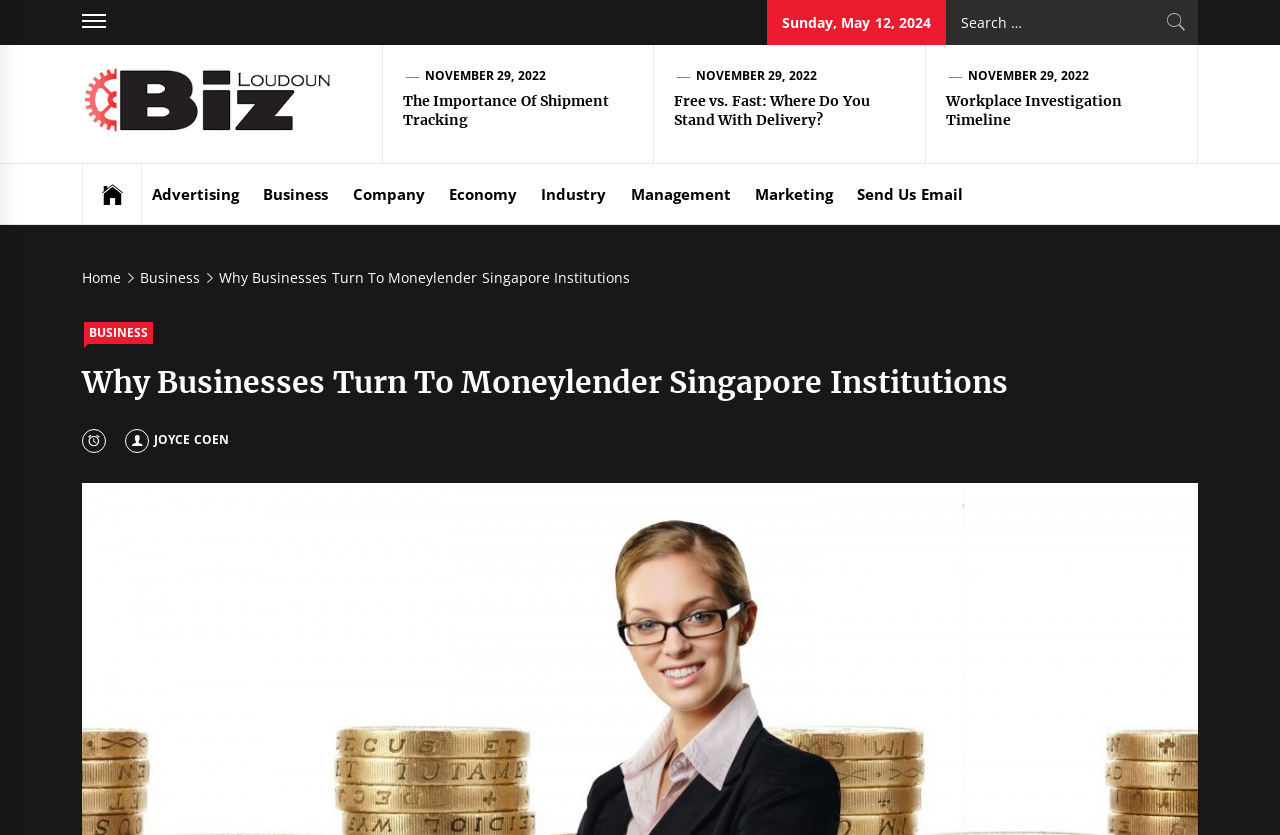What is the name of the author of an article?
Answer the question with a detailed and thorough explanation.

I found the name of the author by looking at the link element that says ' JOYCE COEN', which is likely an author profile link.